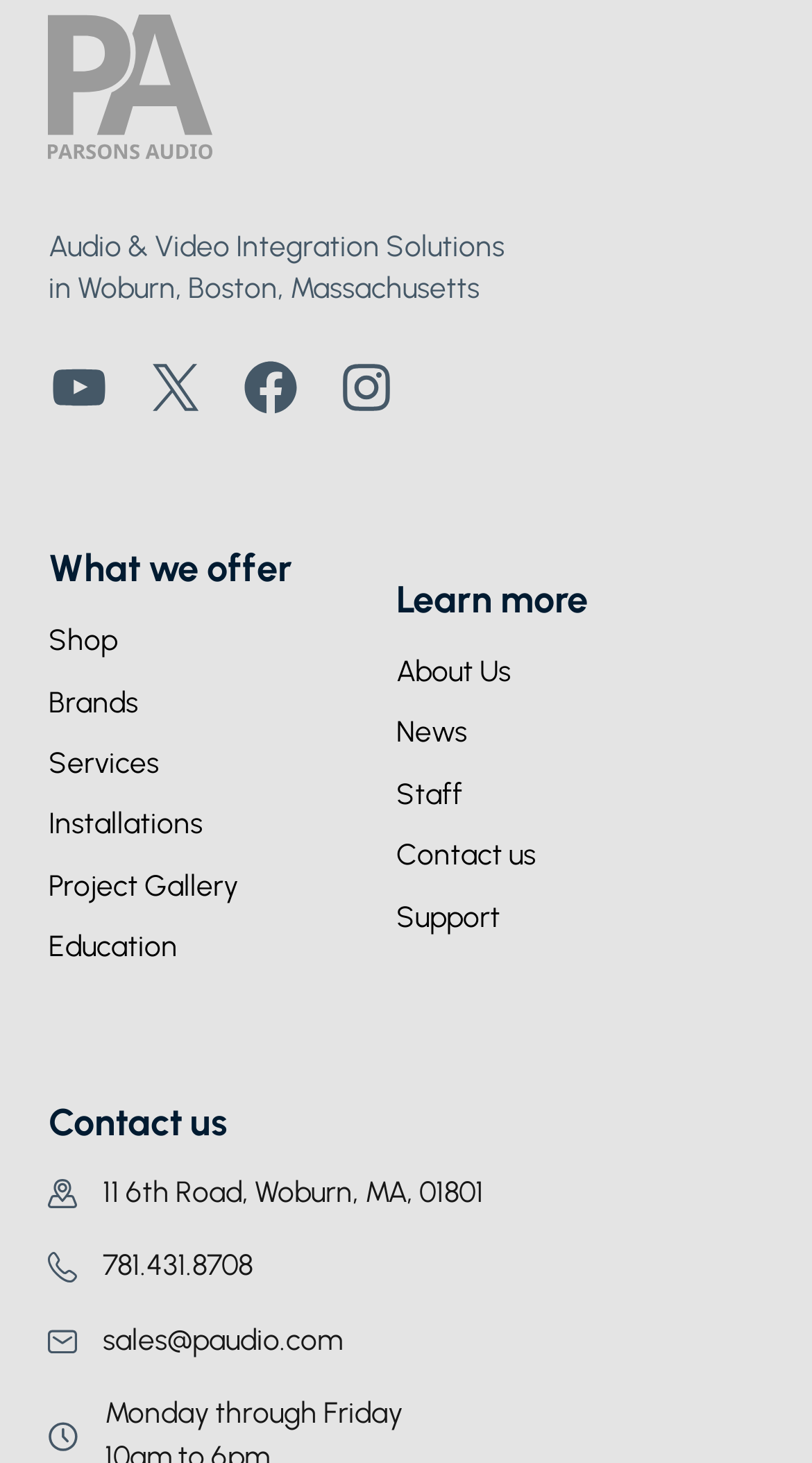Determine the bounding box coordinates of the region I should click to achieve the following instruction: "Click on YouTube". Ensure the bounding box coordinates are four float numbers between 0 and 1, i.e., [left, top, right, bottom].

[0.06, 0.243, 0.137, 0.286]